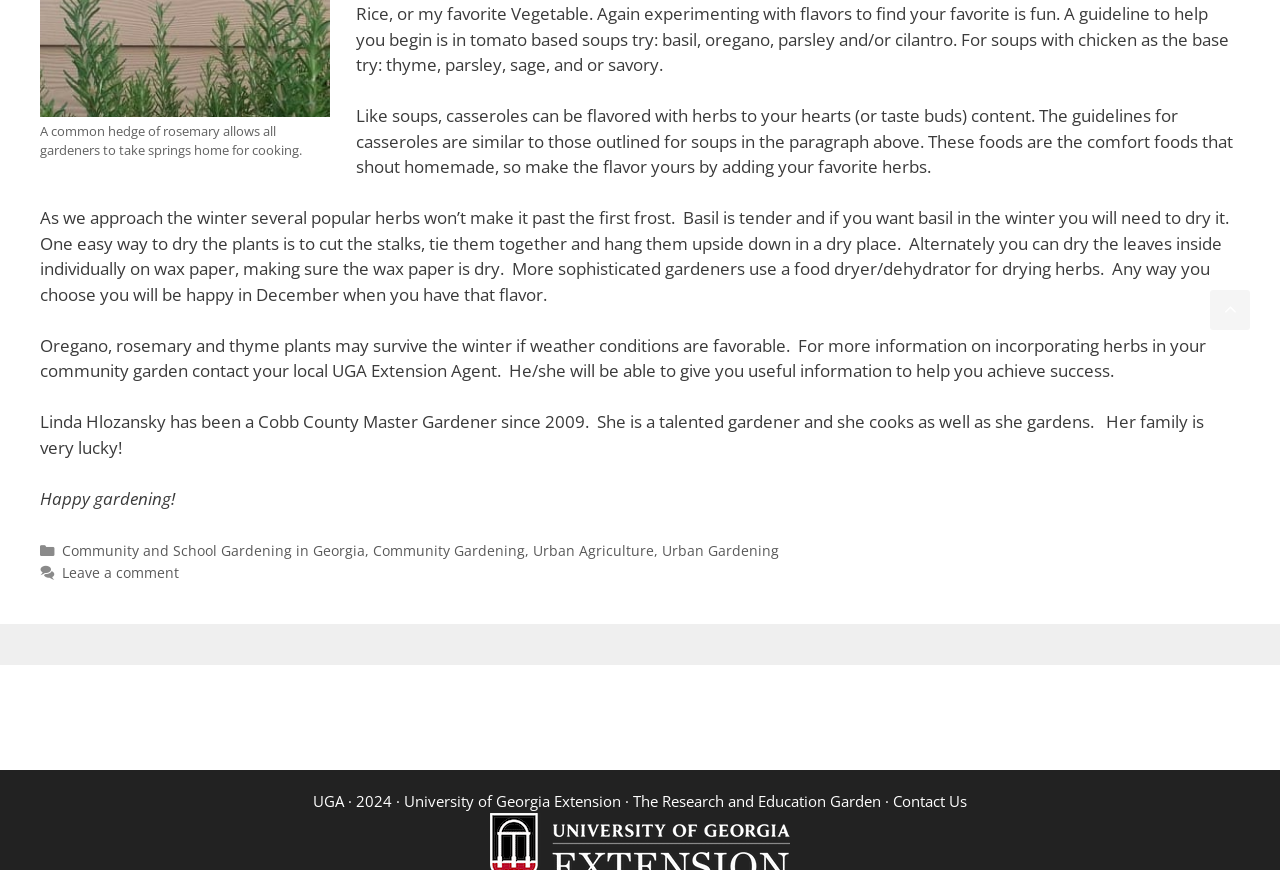What is the purpose of drying herbs?
Based on the image, answer the question with a single word or brief phrase.

To preserve flavor